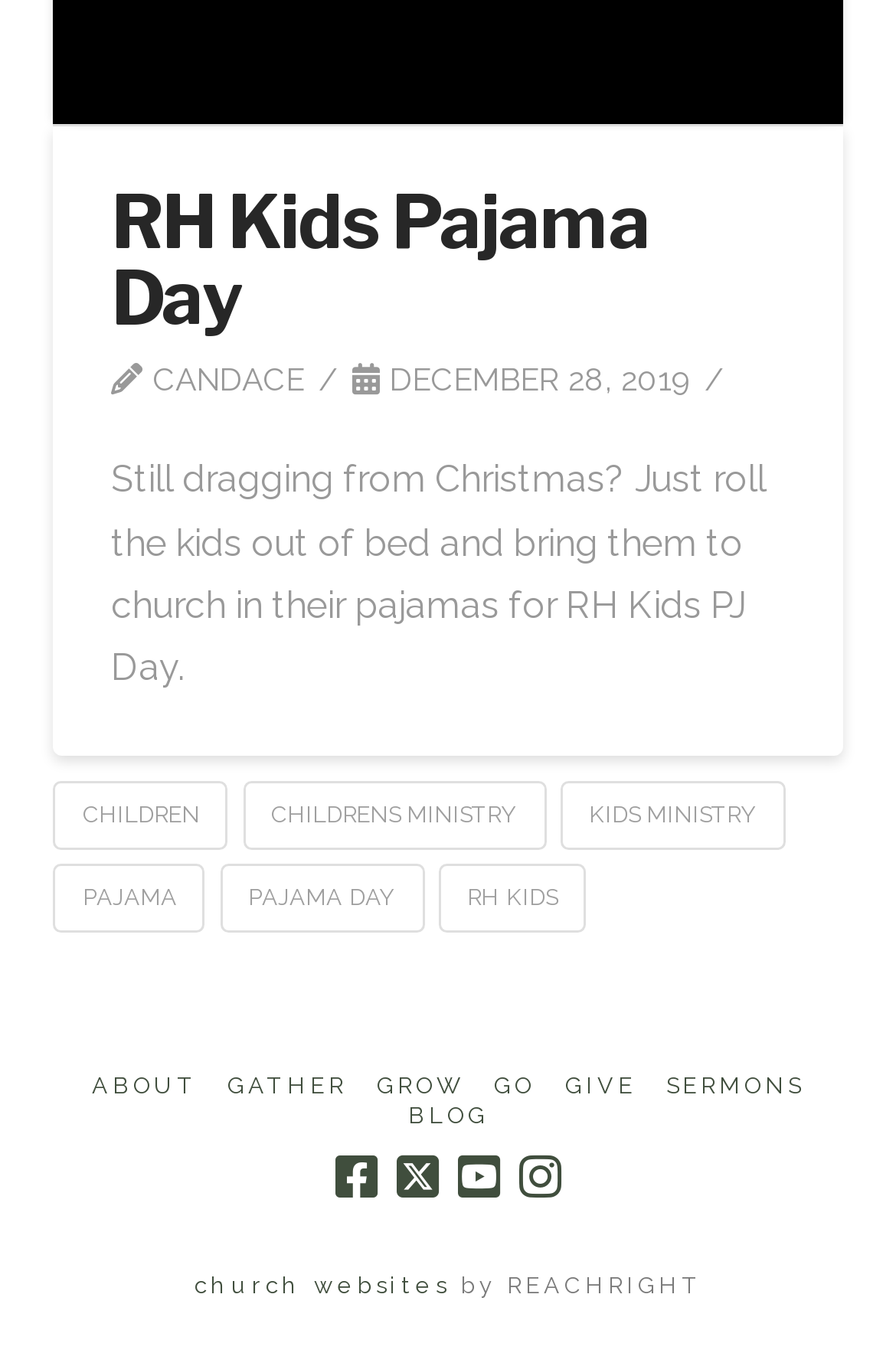Please provide the bounding box coordinates for the element that needs to be clicked to perform the following instruction: "Read the blog". The coordinates should be given as four float numbers between 0 and 1, i.e., [left, top, right, bottom].

[0.455, 0.813, 0.545, 0.835]